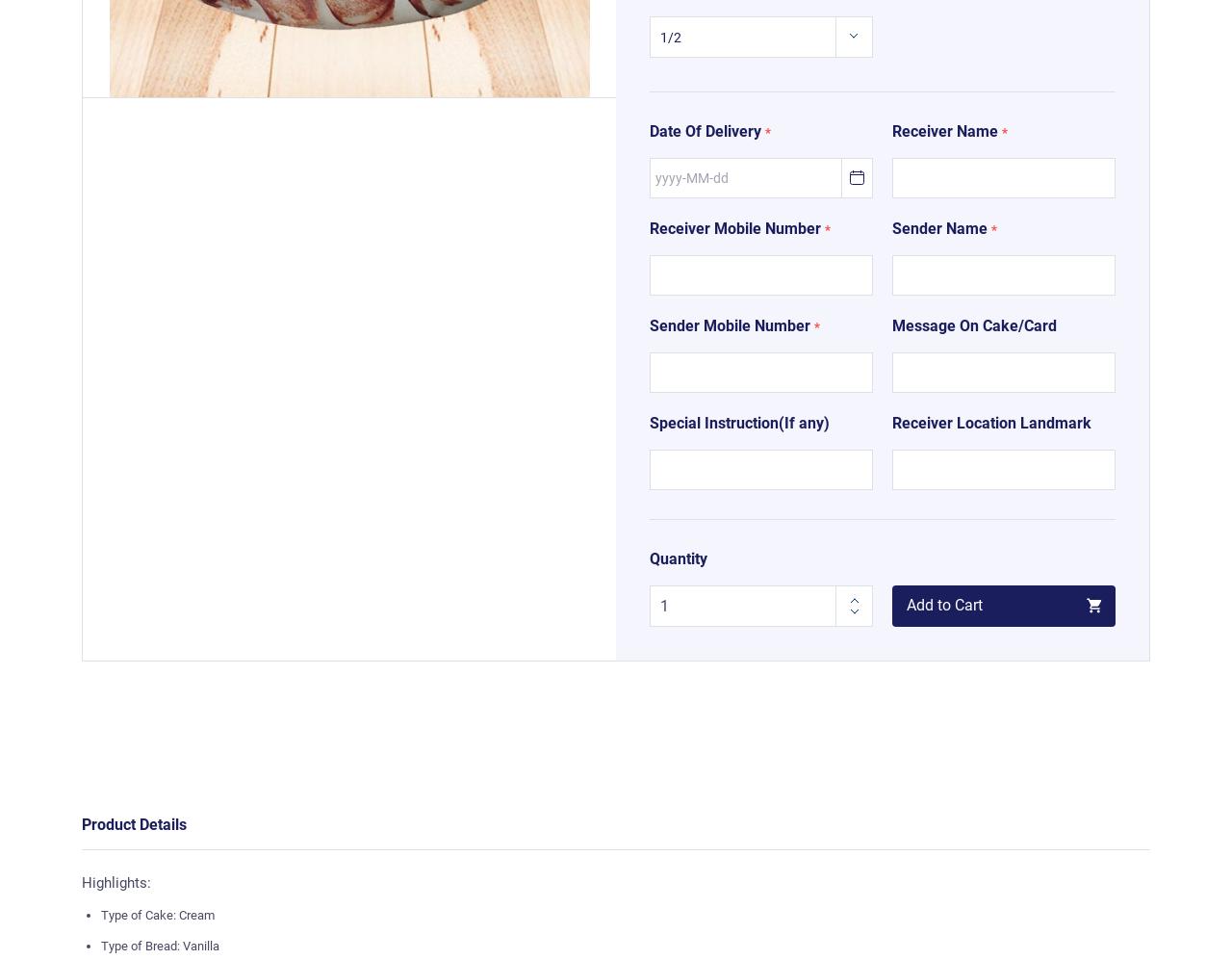Identify the bounding box for the UI element that is described as follows: "parent_node: Sender Mobile Number *".

[0.527, 0.367, 0.709, 0.409]